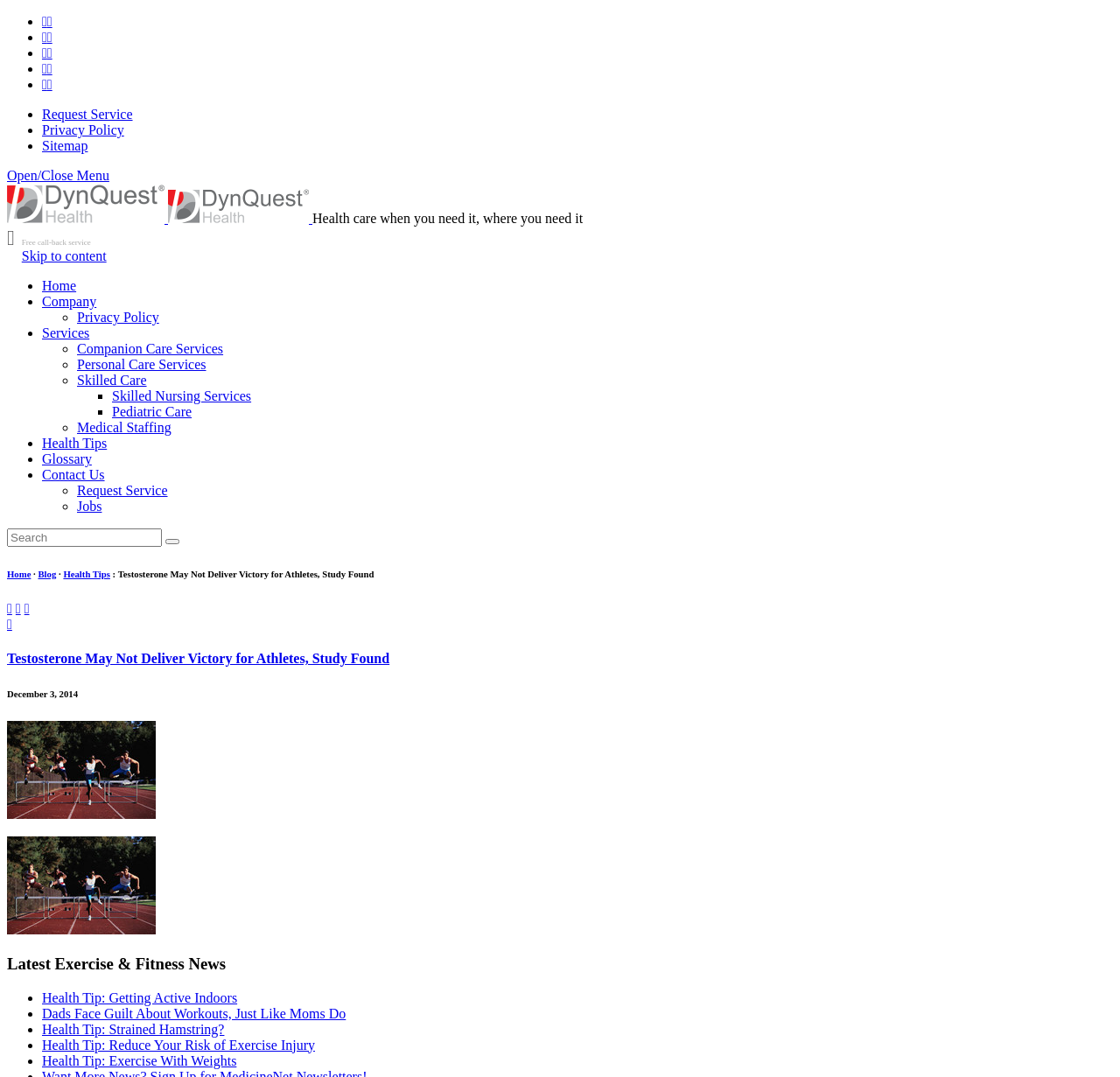Determine the bounding box coordinates of the clickable element necessary to fulfill the instruction: "Search for something". Provide the coordinates as four float numbers within the 0 to 1 range, i.e., [left, top, right, bottom].

[0.006, 0.491, 0.145, 0.508]